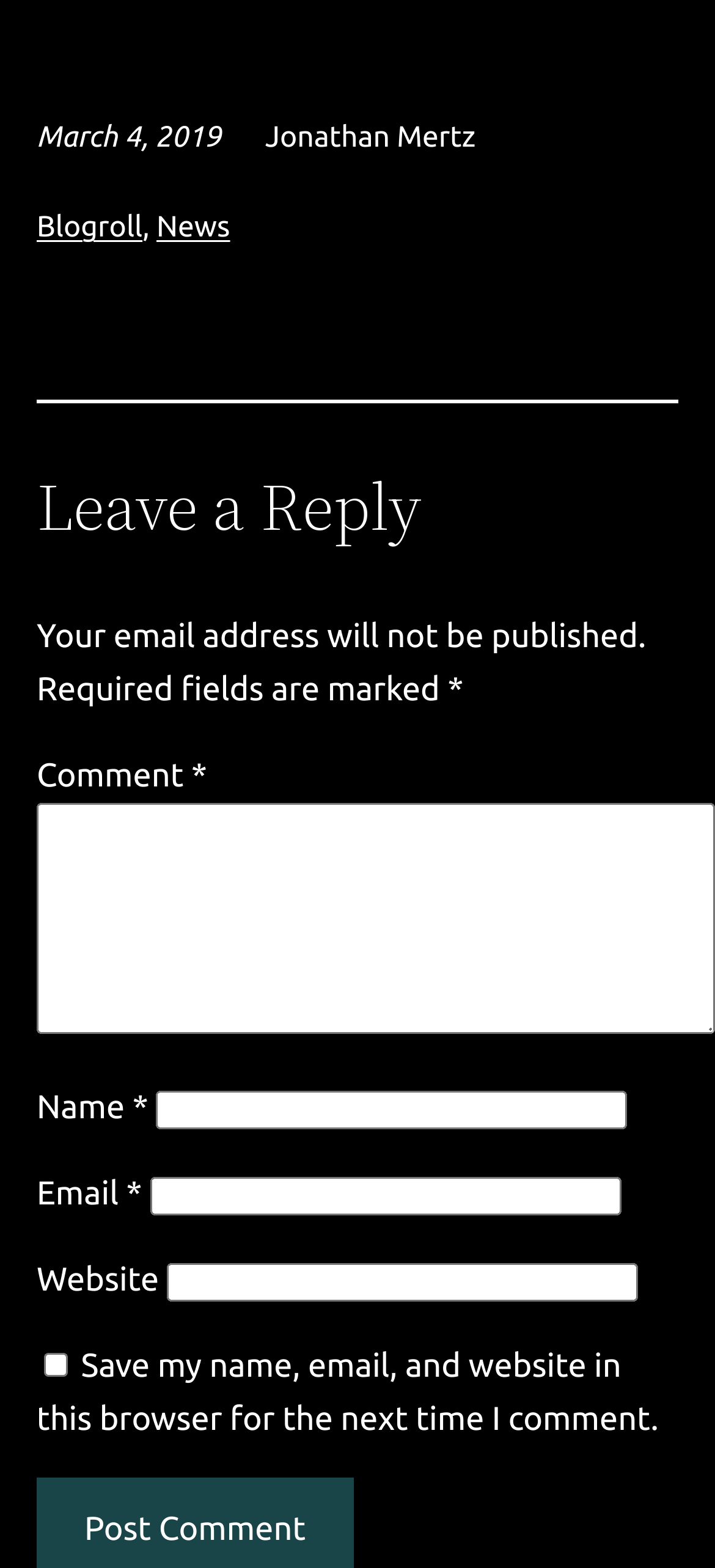Based on the visual content of the image, answer the question thoroughly: What is the purpose of the checkbox on the webpage?

The checkbox is located at the bottom of the webpage and has a label that says 'Save my name, email, and website in this browser for the next time I comment.' This suggests that the checkbox is used to save the user's information for future comments.